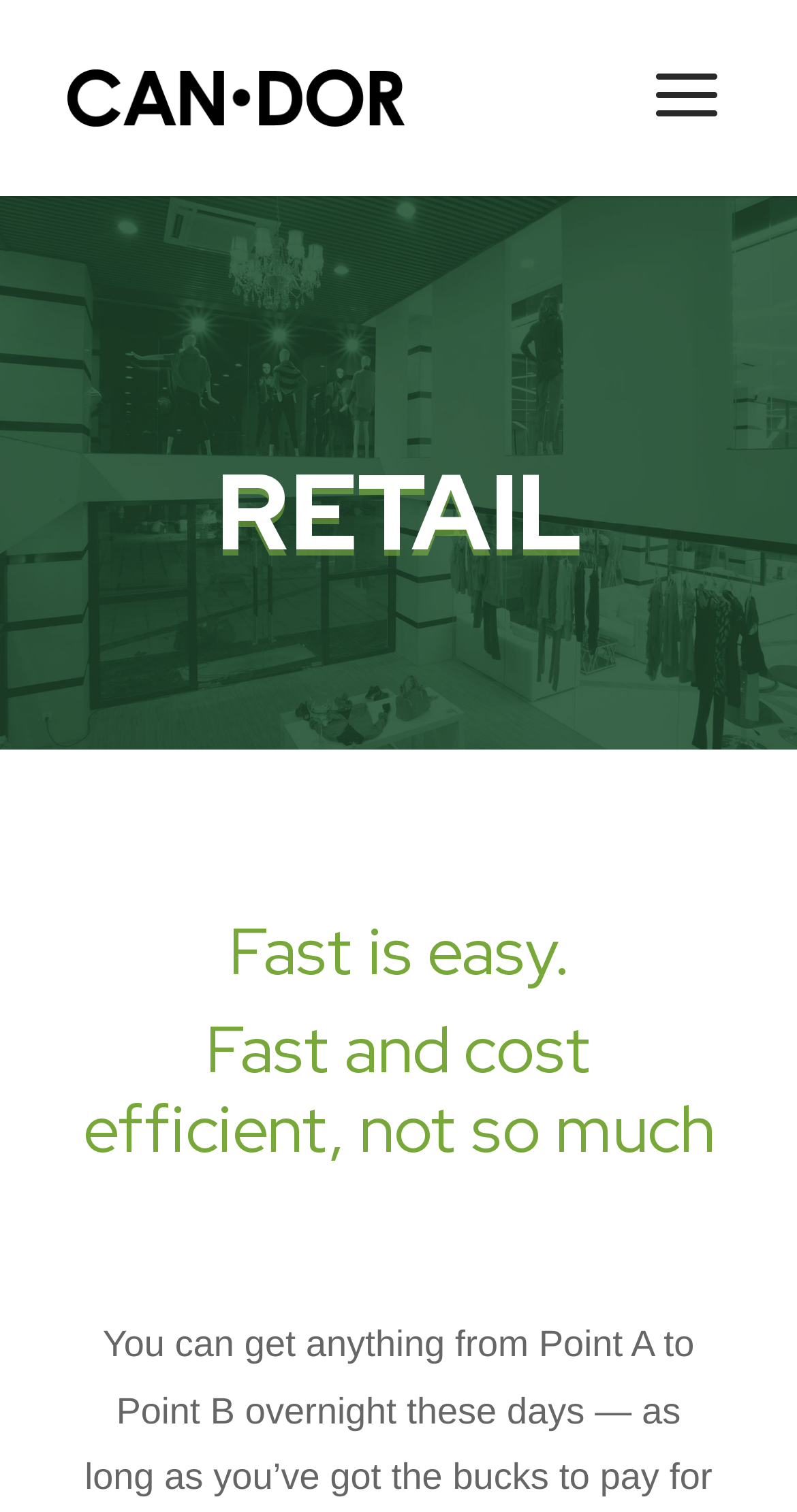Find the bounding box coordinates for the HTML element described in this sentence: "alt="Candor Expedite"". Provide the coordinates as four float numbers between 0 and 1, in the format [left, top, right, bottom].

[0.085, 0.051, 0.508, 0.075]